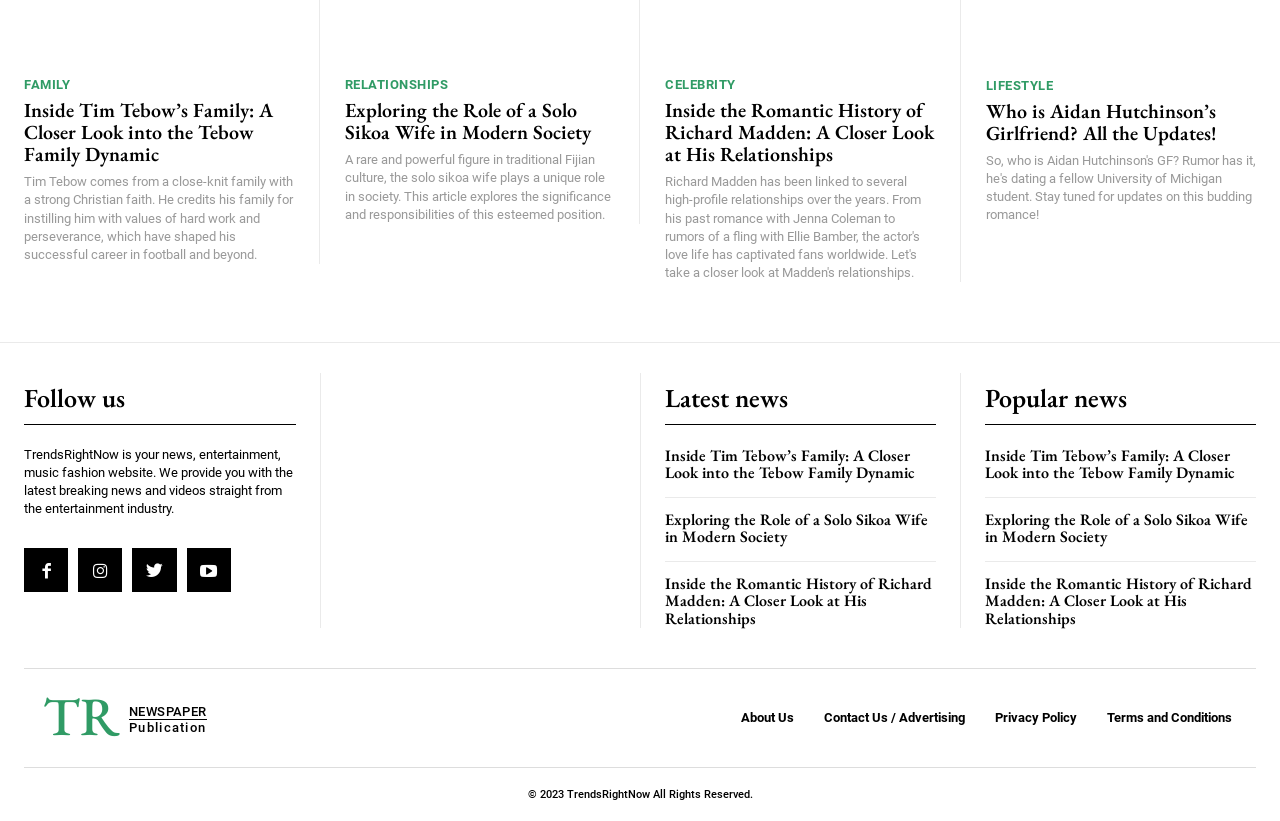What is the topic of the first article?
Could you answer the question in a detailed manner, providing as much information as possible?

I found the topic of the first article by reading the heading 'Inside Tim Tebow’s Family: A Closer Look into the Tebow Family Dynamic' at the top of the page.